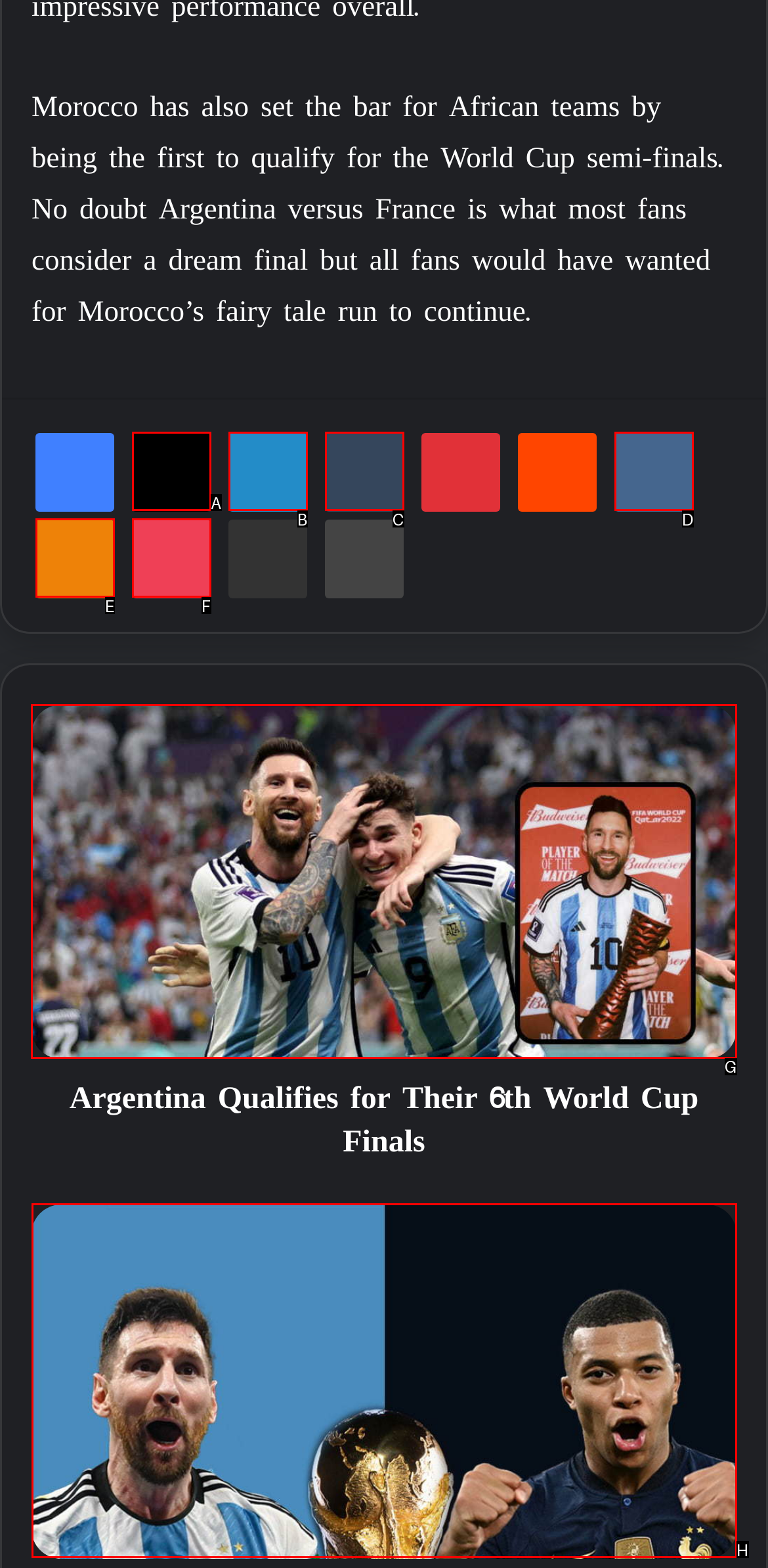Identify the HTML element to click to execute this task: Visit the linked page Respond with the letter corresponding to the proper option.

G